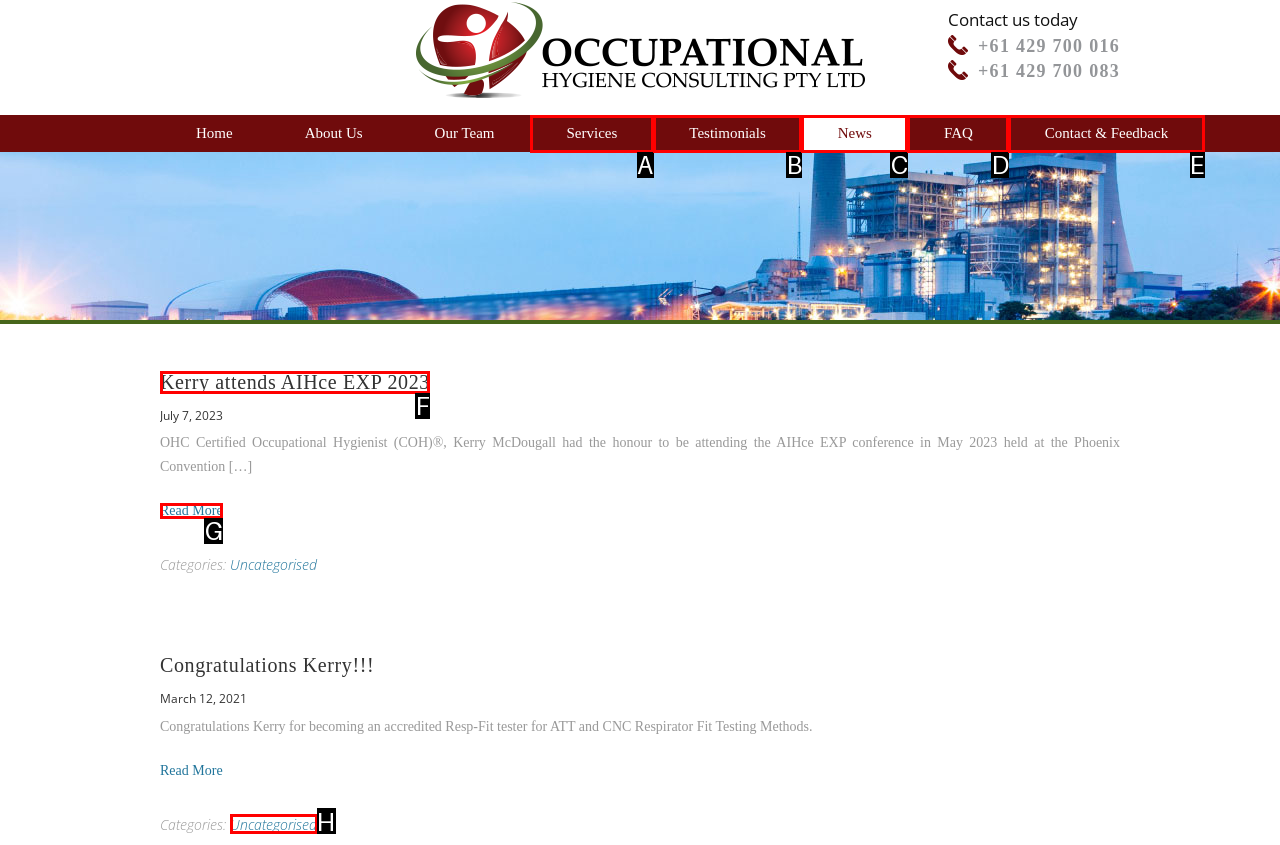Using the given description: Contact & Feedback, identify the HTML element that corresponds best. Answer with the letter of the correct option from the available choices.

E